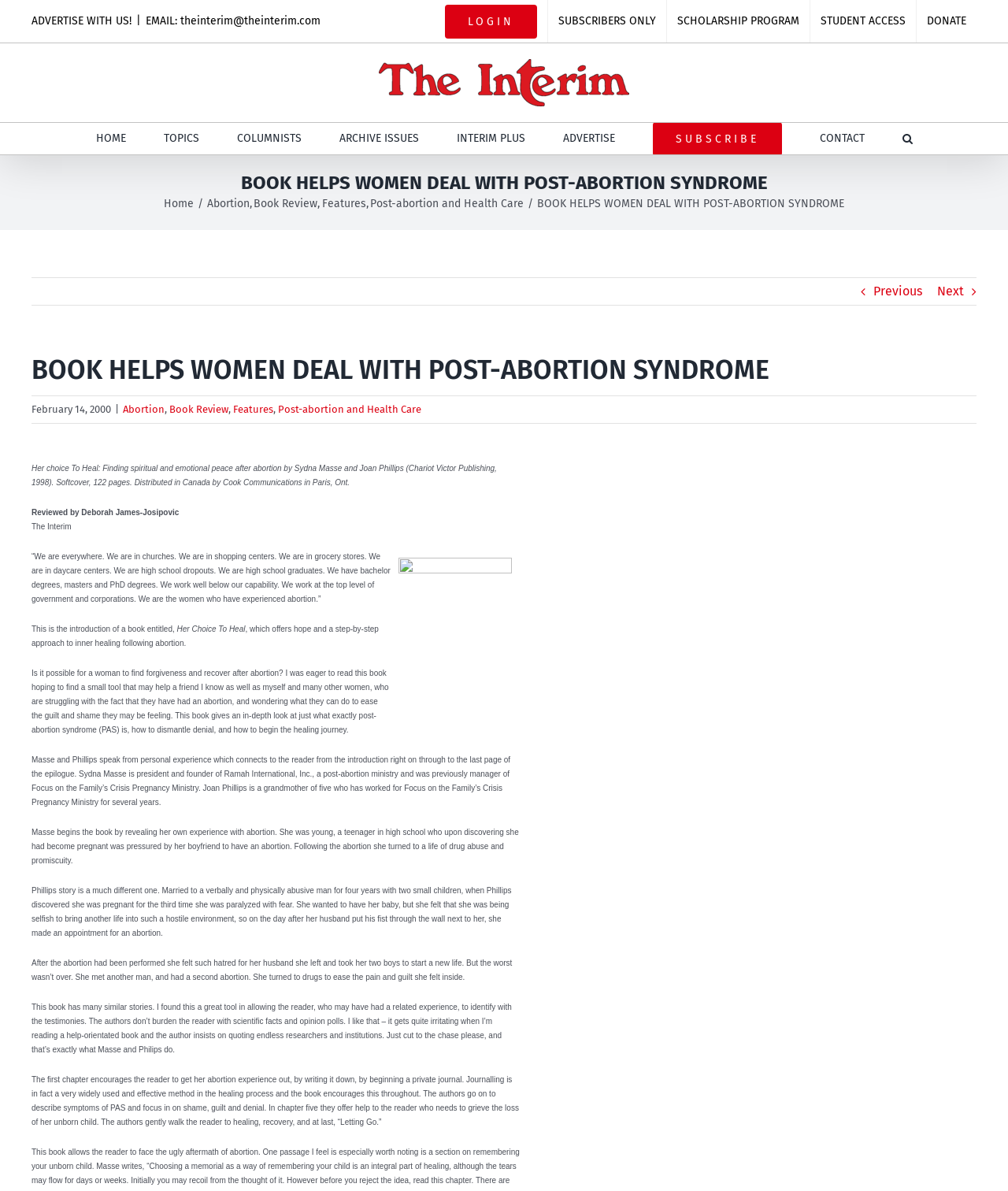Determine the primary headline of the webpage.

BOOK HELPS WOMEN DEAL WITH POST-ABORTION SYNDROME